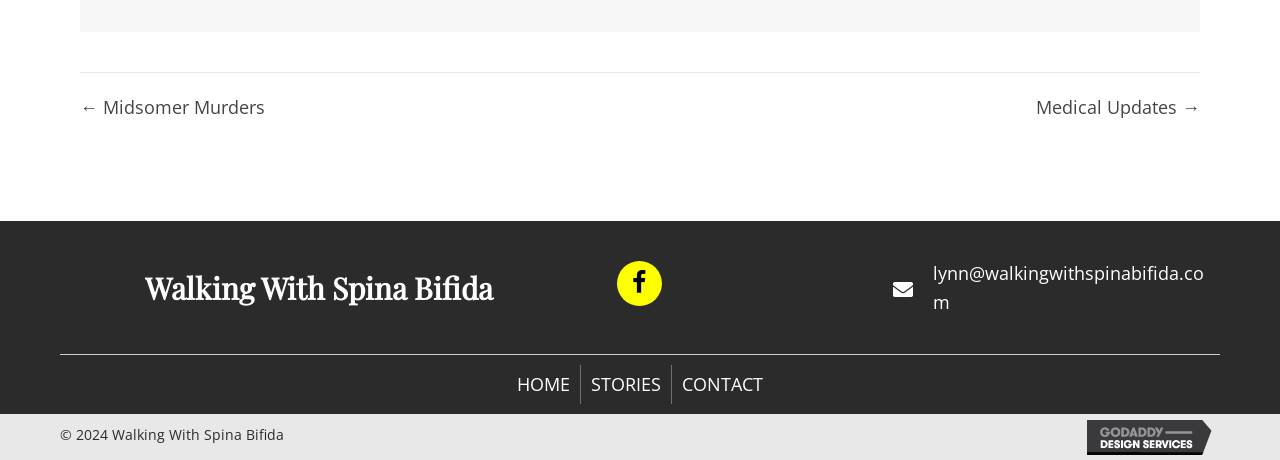Find the bounding box coordinates for the area that should be clicked to accomplish the instruction: "Go to previous post".

[0.062, 0.201, 0.207, 0.264]